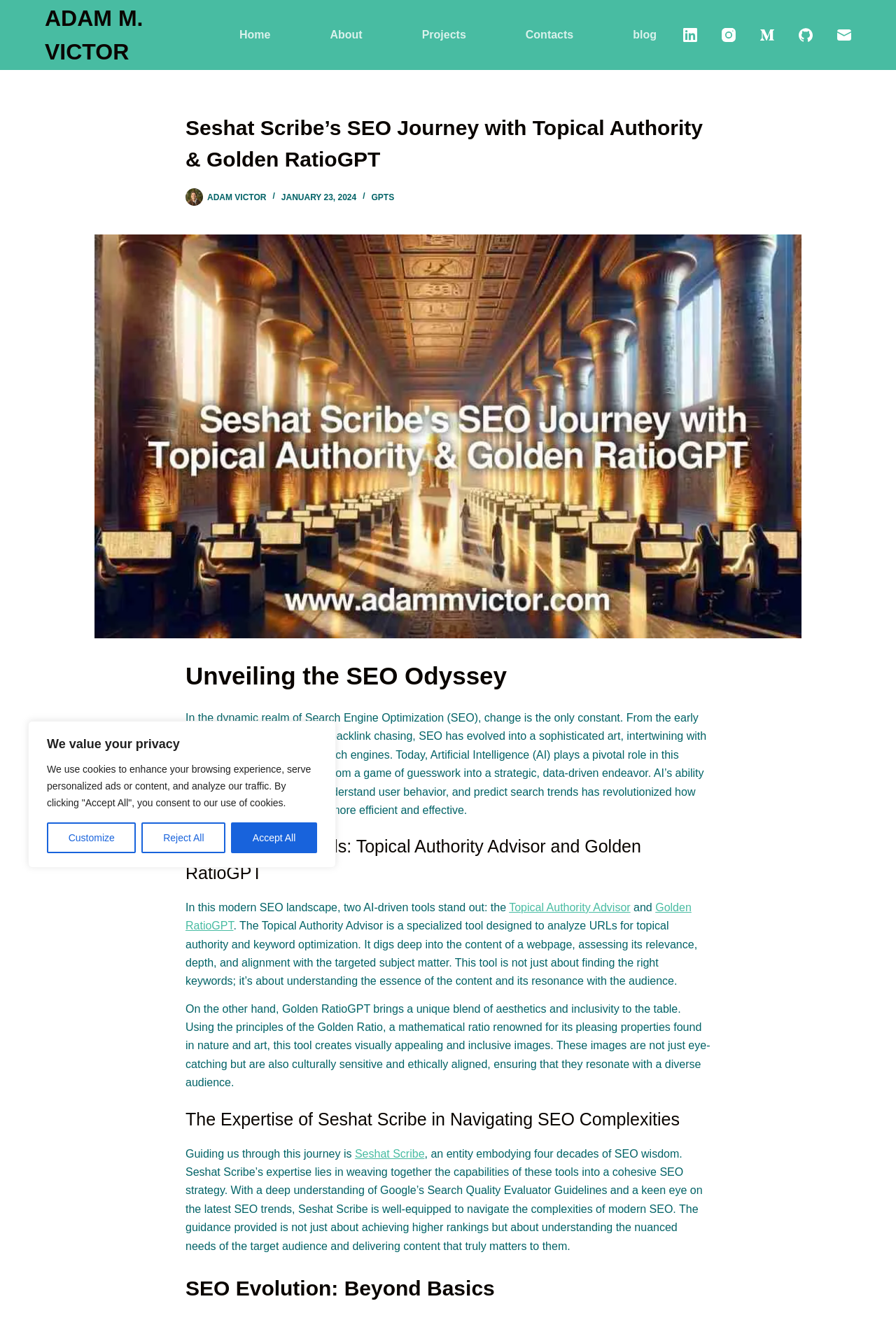How many social media links are present on the webpage?
Please provide a single word or phrase as your answer based on the screenshot.

5